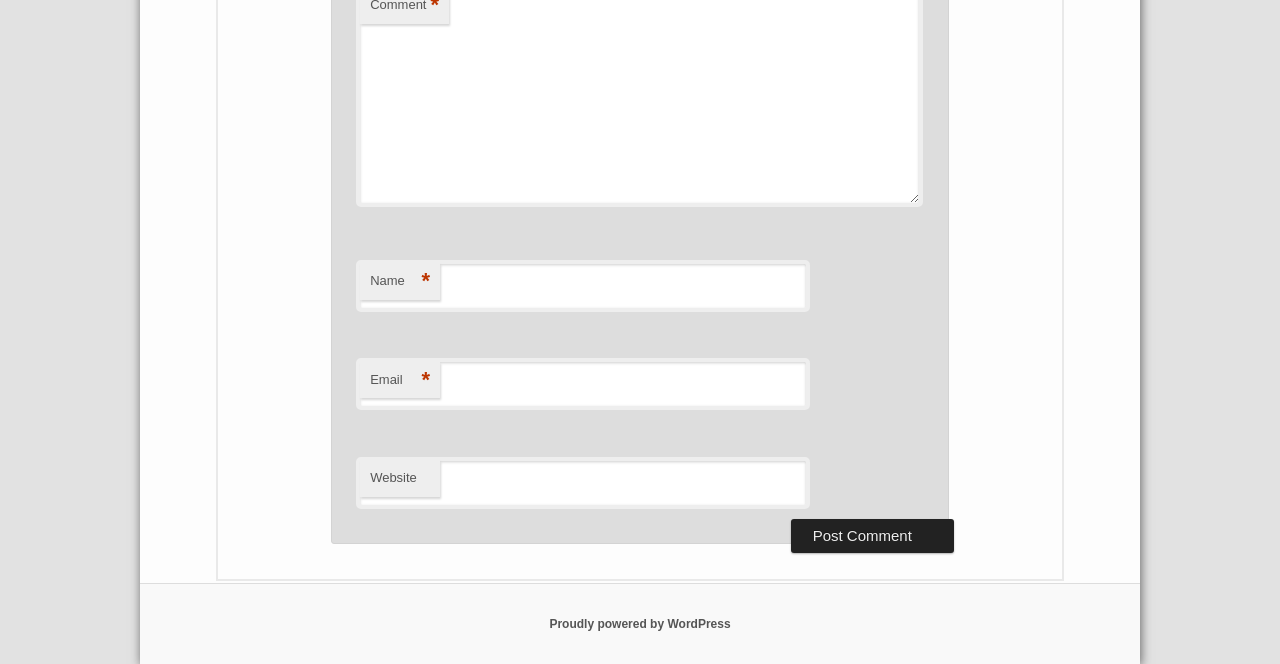Locate the bounding box coordinates for the element described below: "parent_node: Email aria-describedby="email-notes" name="email"". The coordinates must be four float values between 0 and 1, formatted as [left, top, right, bottom].

[0.278, 0.54, 0.633, 0.618]